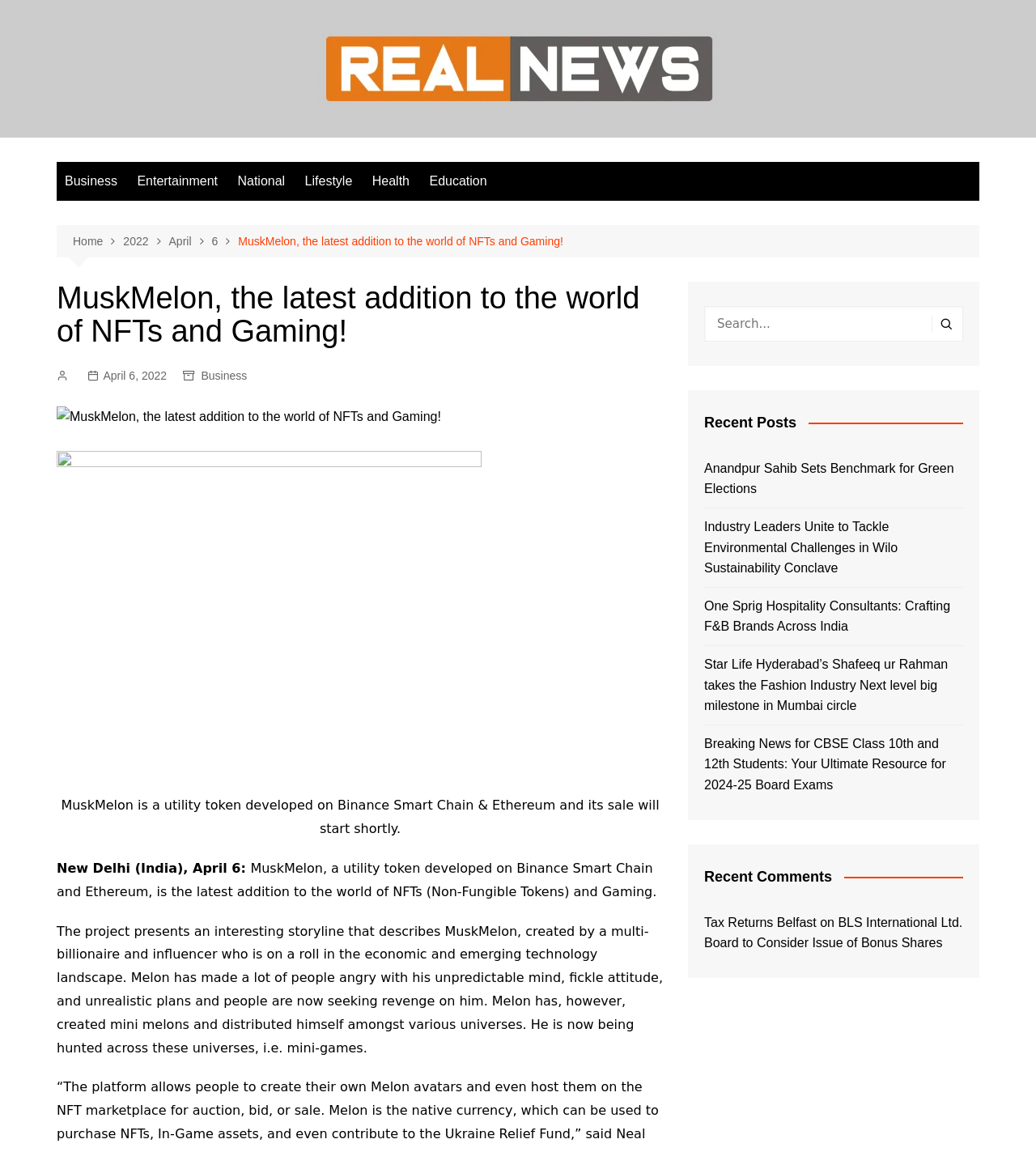Please identify the bounding box coordinates of the element's region that should be clicked to execute the following instruction: "Check the 'Recent Posts'". The bounding box coordinates must be four float numbers between 0 and 1, i.e., [left, top, right, bottom].

[0.68, 0.36, 0.93, 0.375]